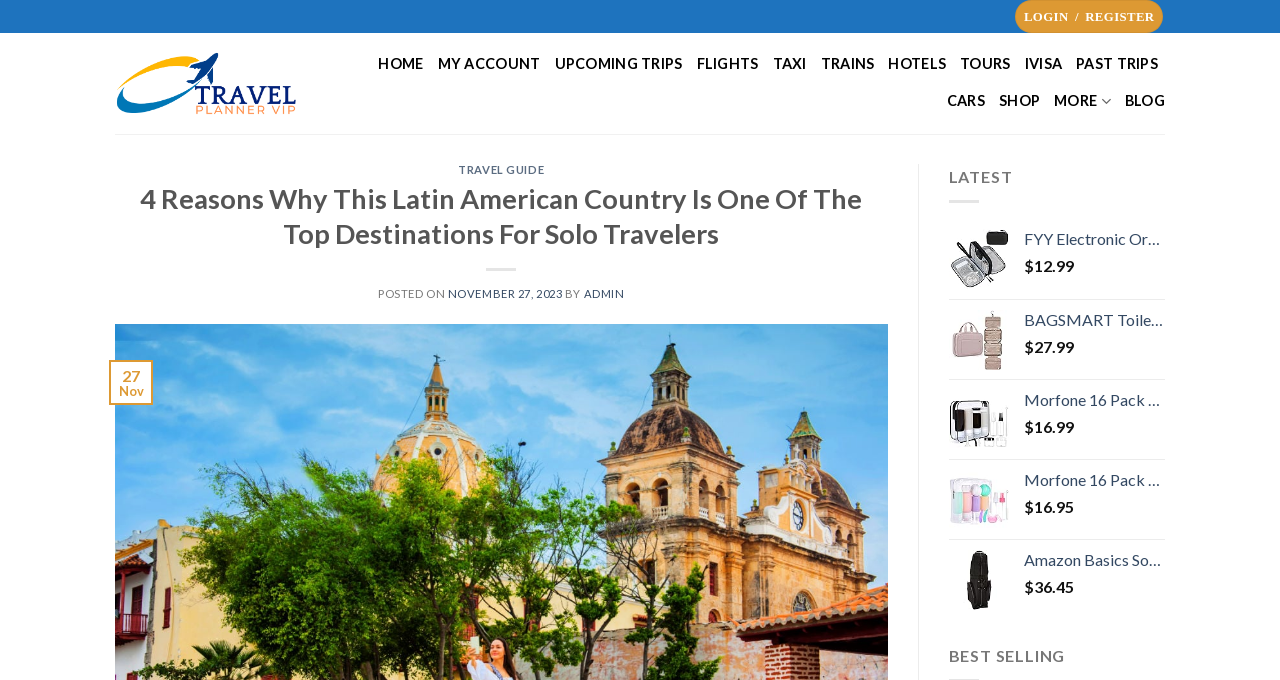Please reply with a single word or brief phrase to the question: 
What is the date of the article?

November 27, 2023